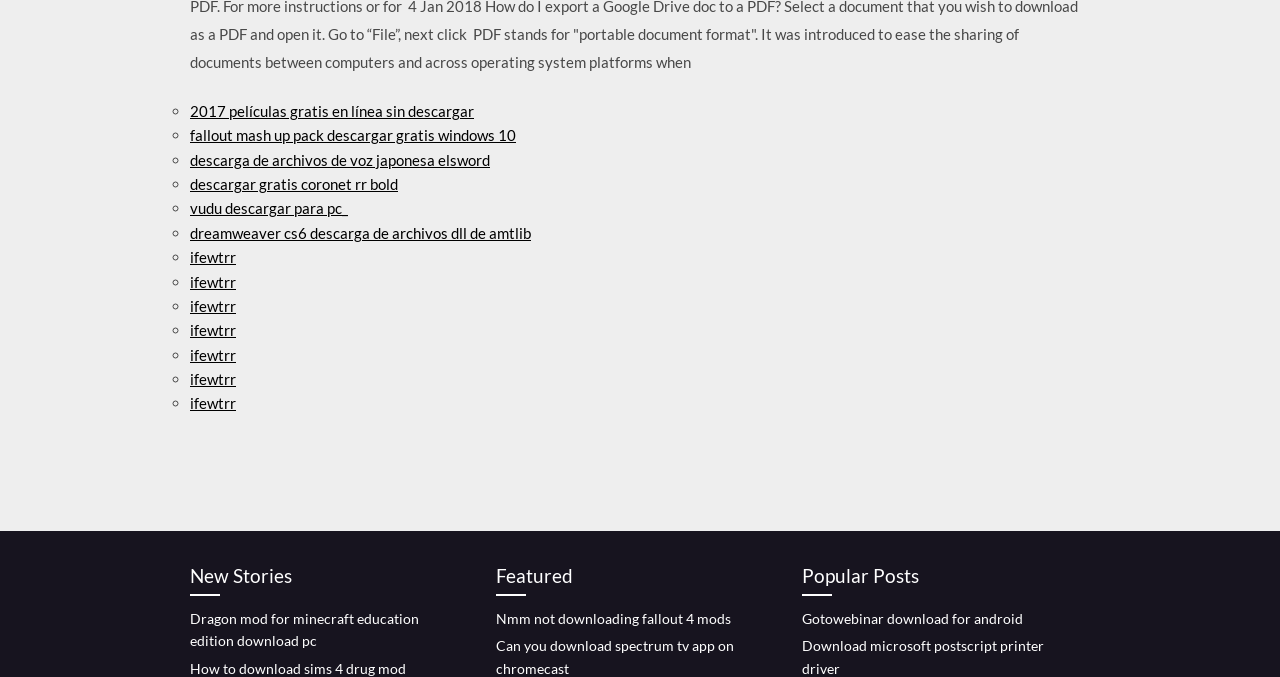How many headings are on the webpage?
Your answer should be a single word or phrase derived from the screenshot.

3